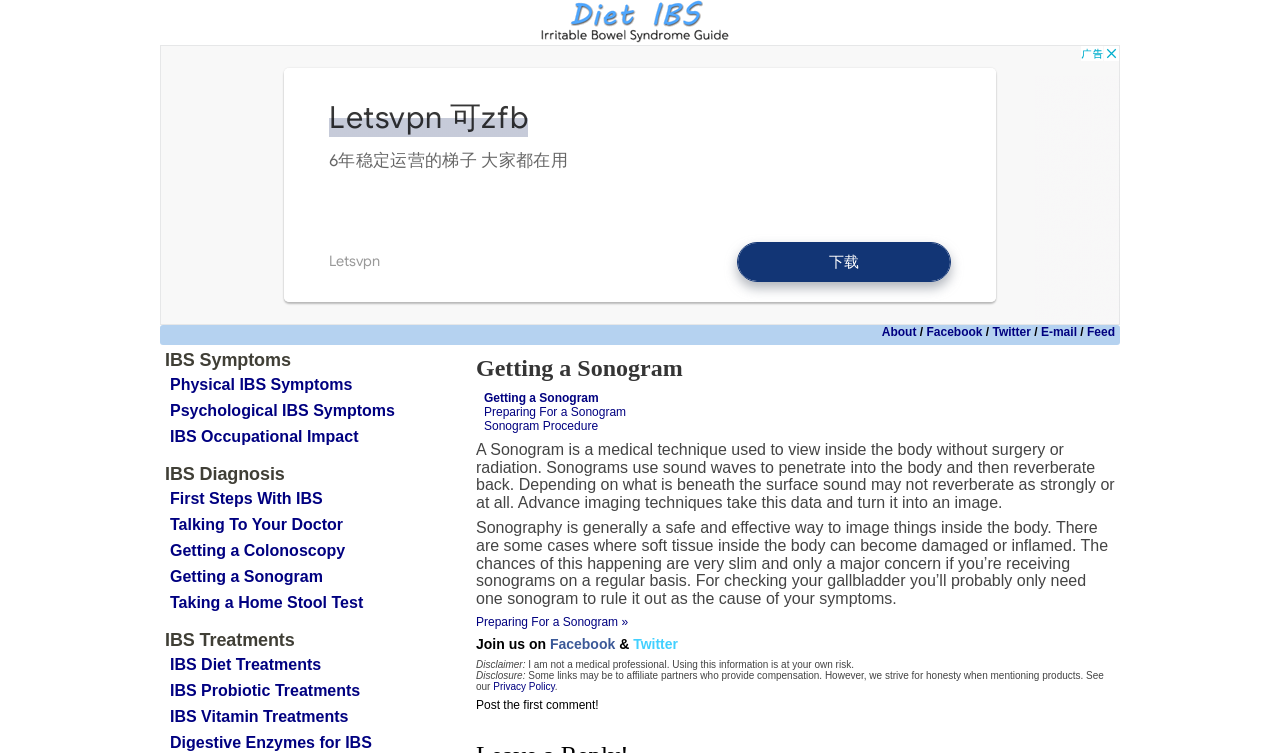What is the author's disclaimer about the information on the webpage?
Provide a well-explained and detailed answer to the question.

The webpage has a disclaimer that states 'I am not a medical professional. Using this information is at your own risk', implying that the author is not a medical professional and the user should use the information on the webpage at their own risk.